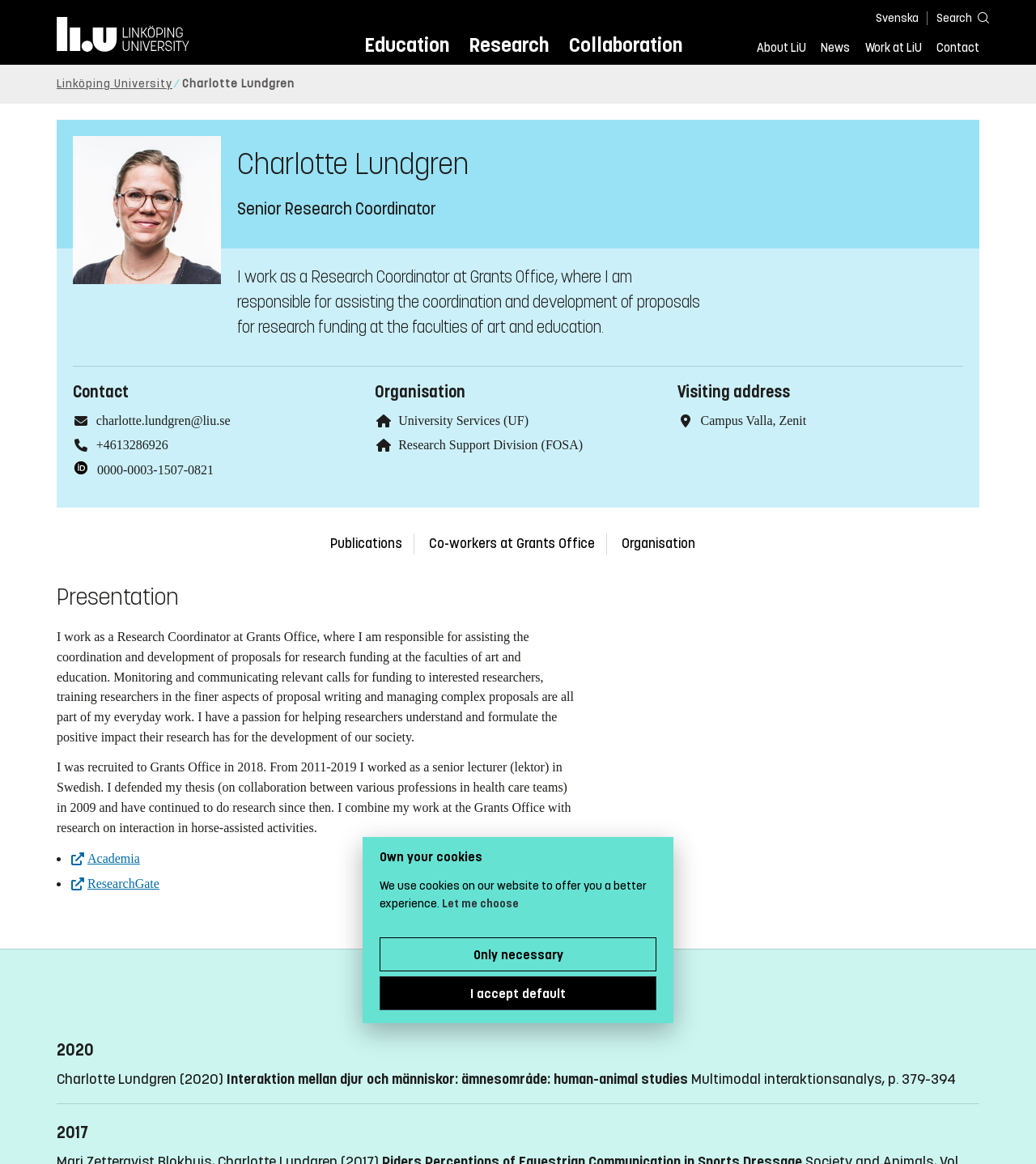Find the bounding box coordinates of the element you need to click on to perform this action: 'Read the Privacy Policy'. The coordinates should be represented by four float values between 0 and 1, in the format [left, top, right, bottom].

None